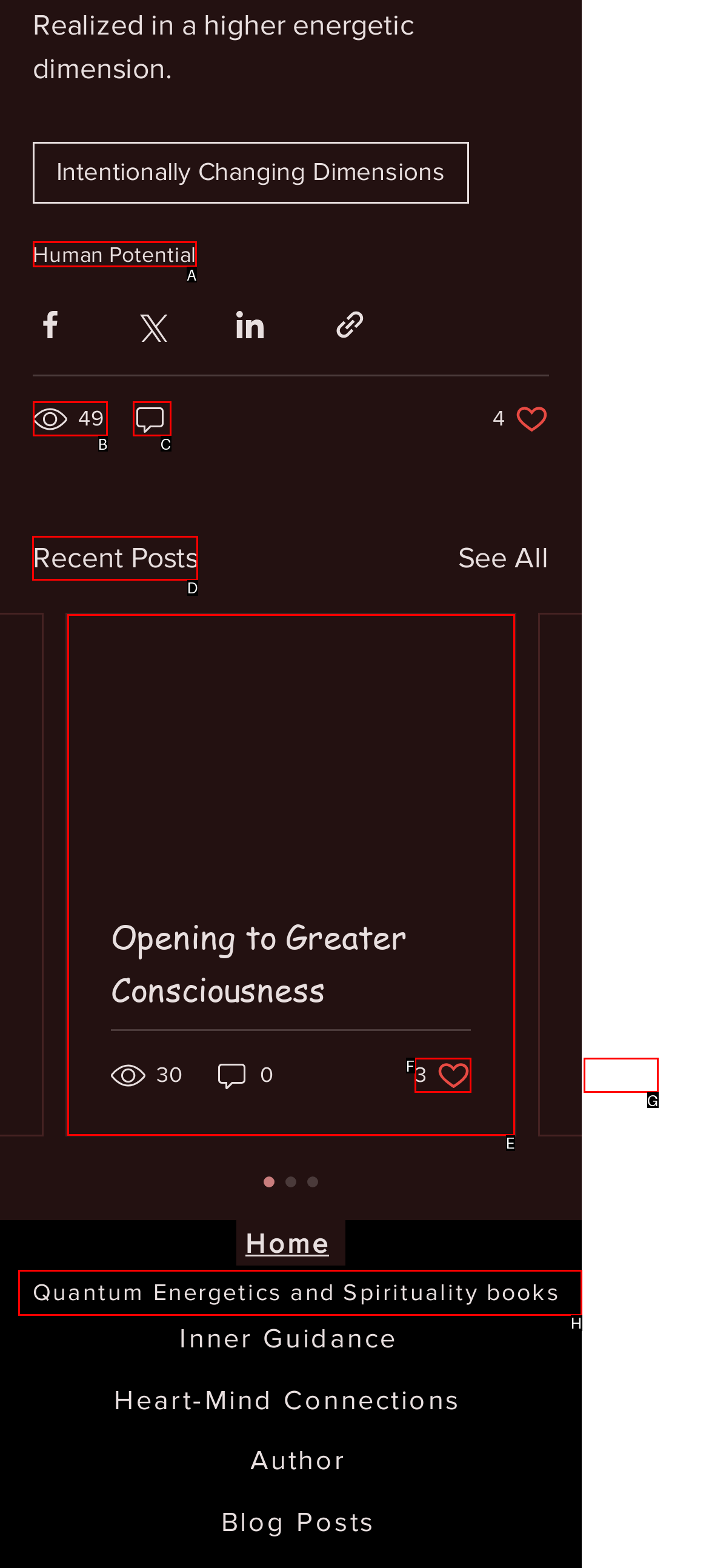Select the proper UI element to click in order to perform the following task: View the 'Recent Posts'. Indicate your choice with the letter of the appropriate option.

D